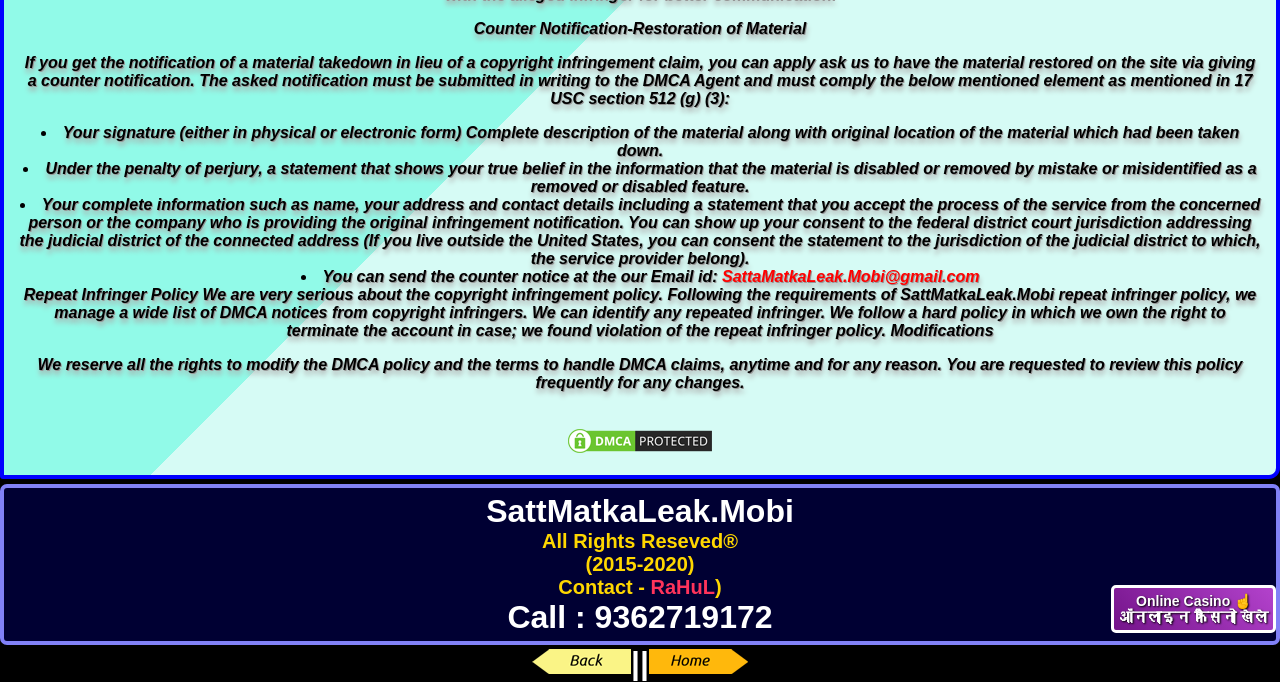Please determine the bounding box of the UI element that matches this description: SattaMatkaLeak.Mobi@gmail.com. The coordinates should be given as (top-left x, top-left y, bottom-right x, bottom-right y), with all values between 0 and 1.

[0.564, 0.394, 0.765, 0.418]